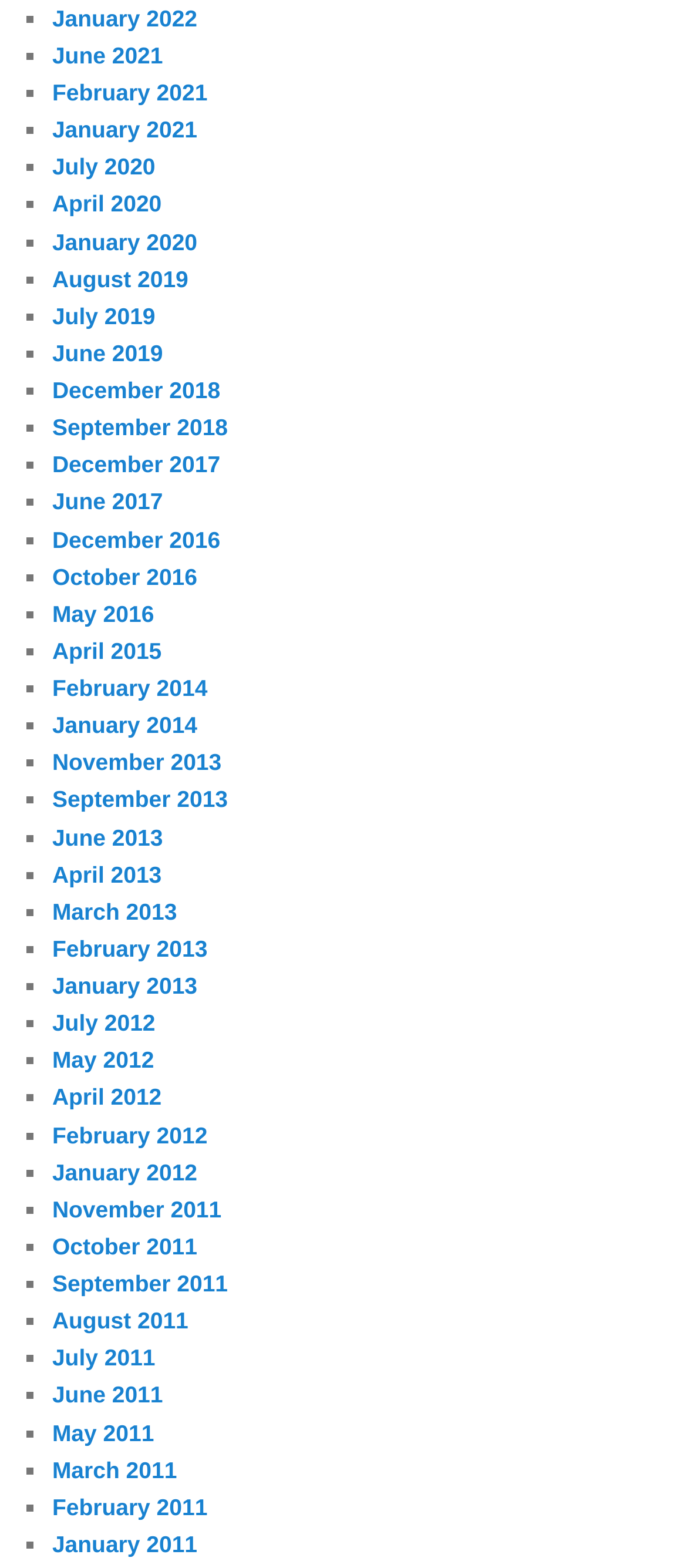Are all links on this webpage related to months?
Using the visual information, answer the question in a single word or phrase.

Yes